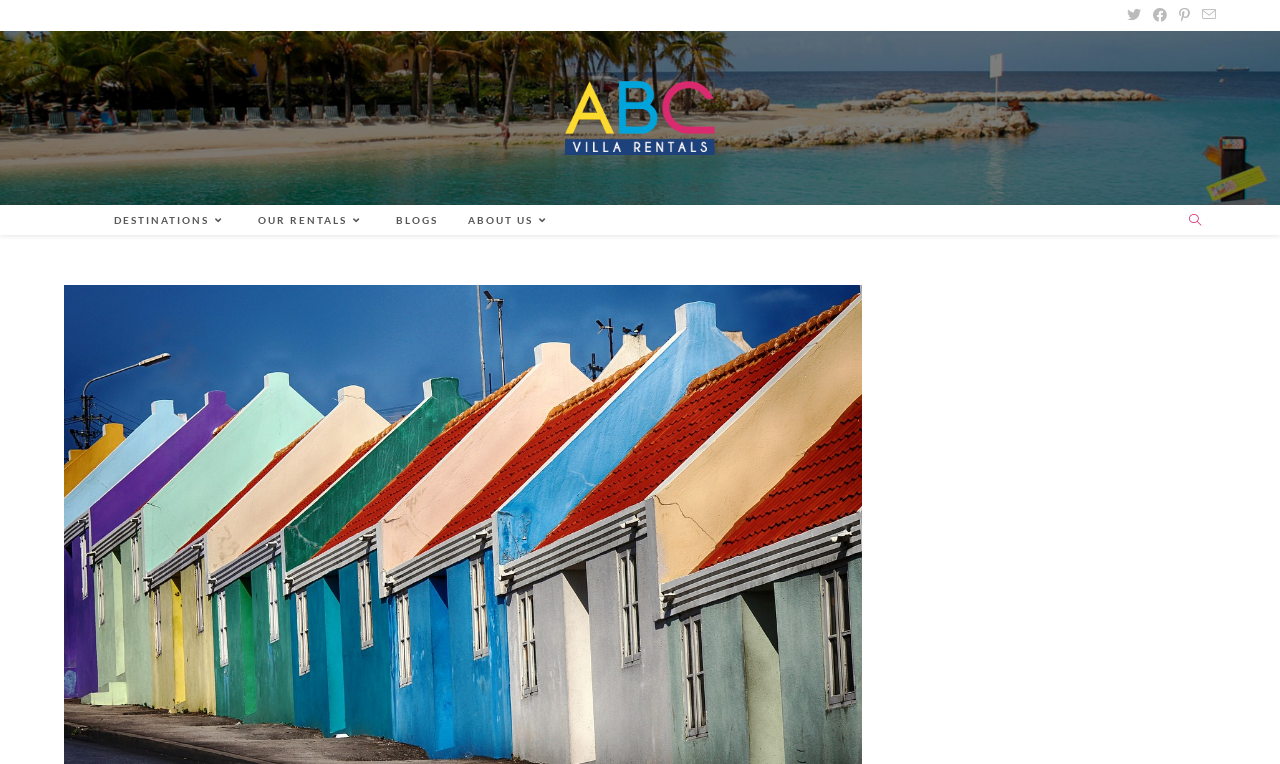Find and specify the bounding box coordinates that correspond to the clickable region for the instruction: "View OUR RENTALS".

[0.19, 0.268, 0.298, 0.307]